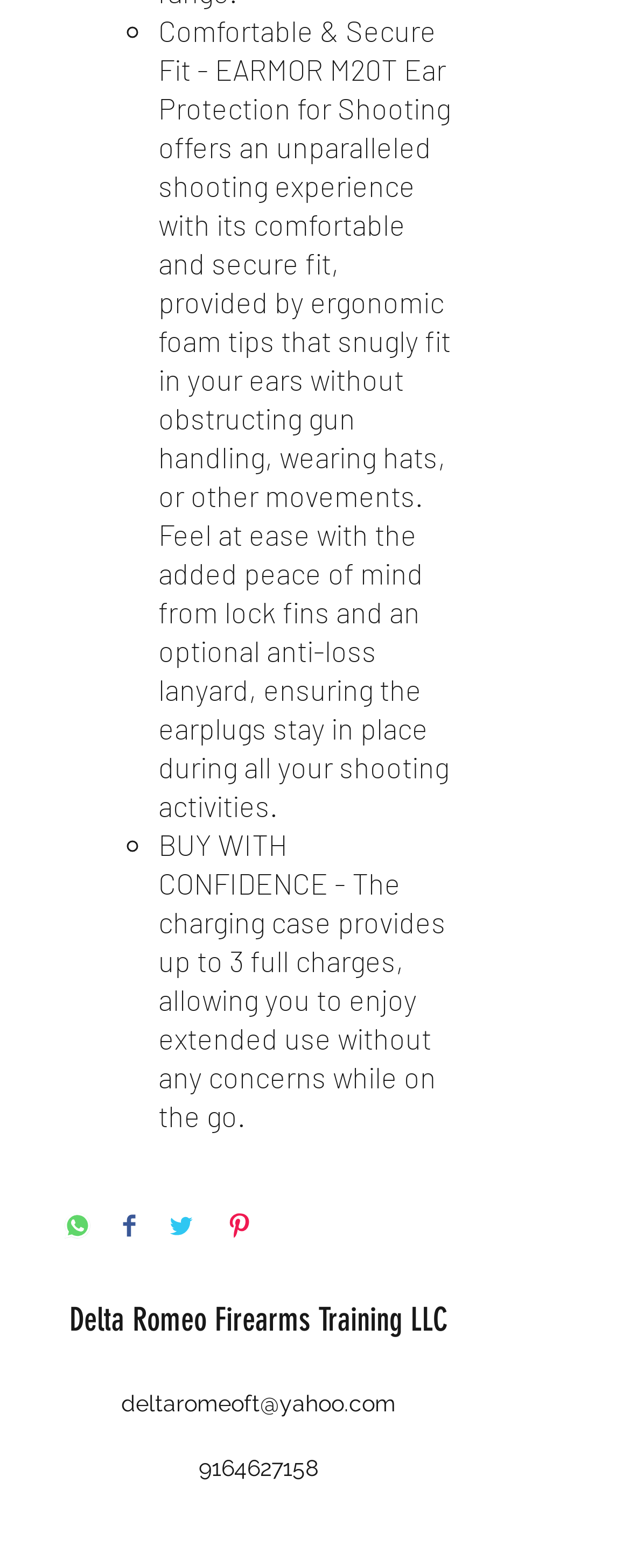Please give a succinct answer to the question in one word or phrase:
How many social media links are available in the Social Bar?

2